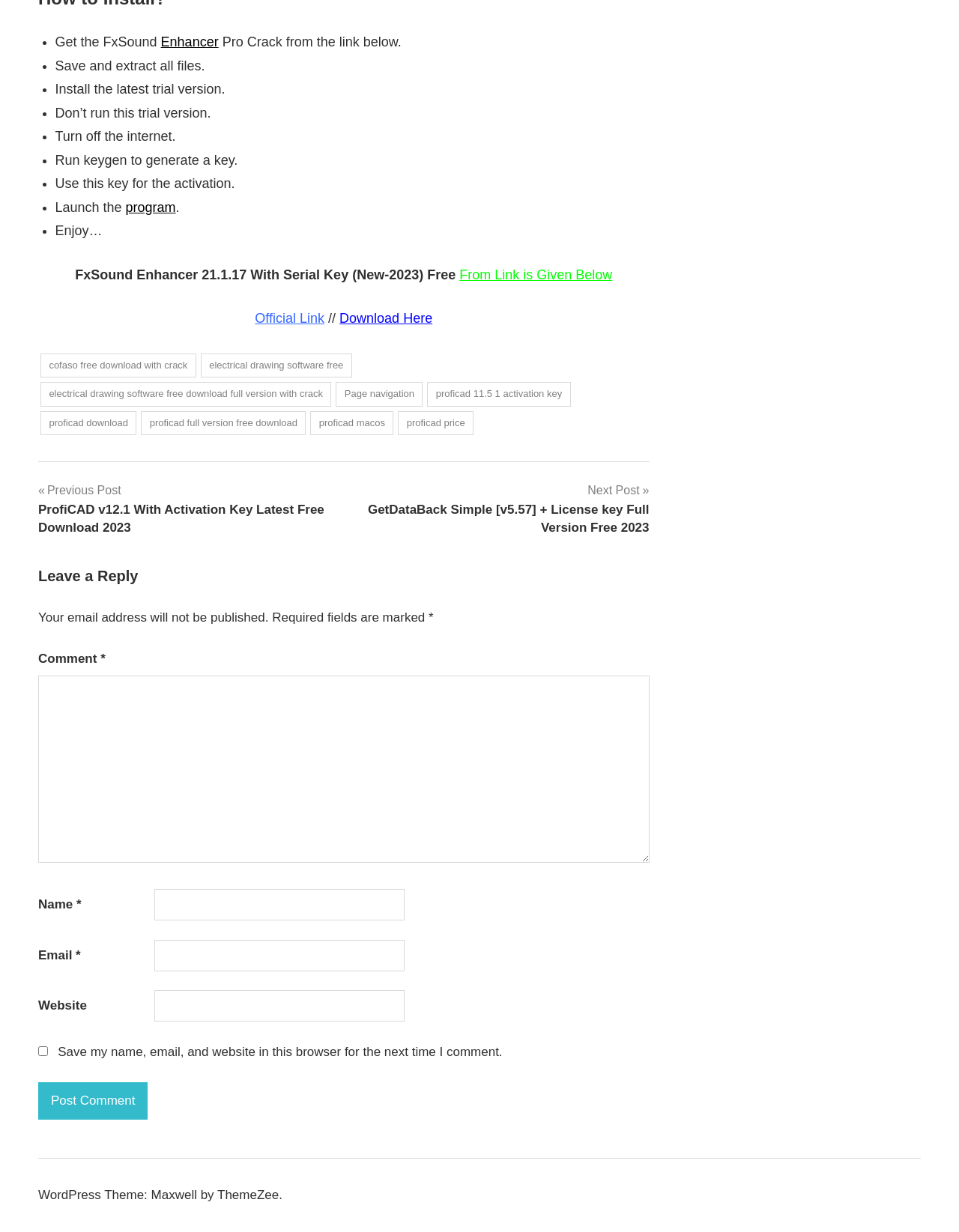Predict the bounding box of the UI element based on the description: "Official Link". The coordinates should be four float numbers between 0 and 1, formatted as [left, top, right, bottom].

[0.266, 0.252, 0.338, 0.265]